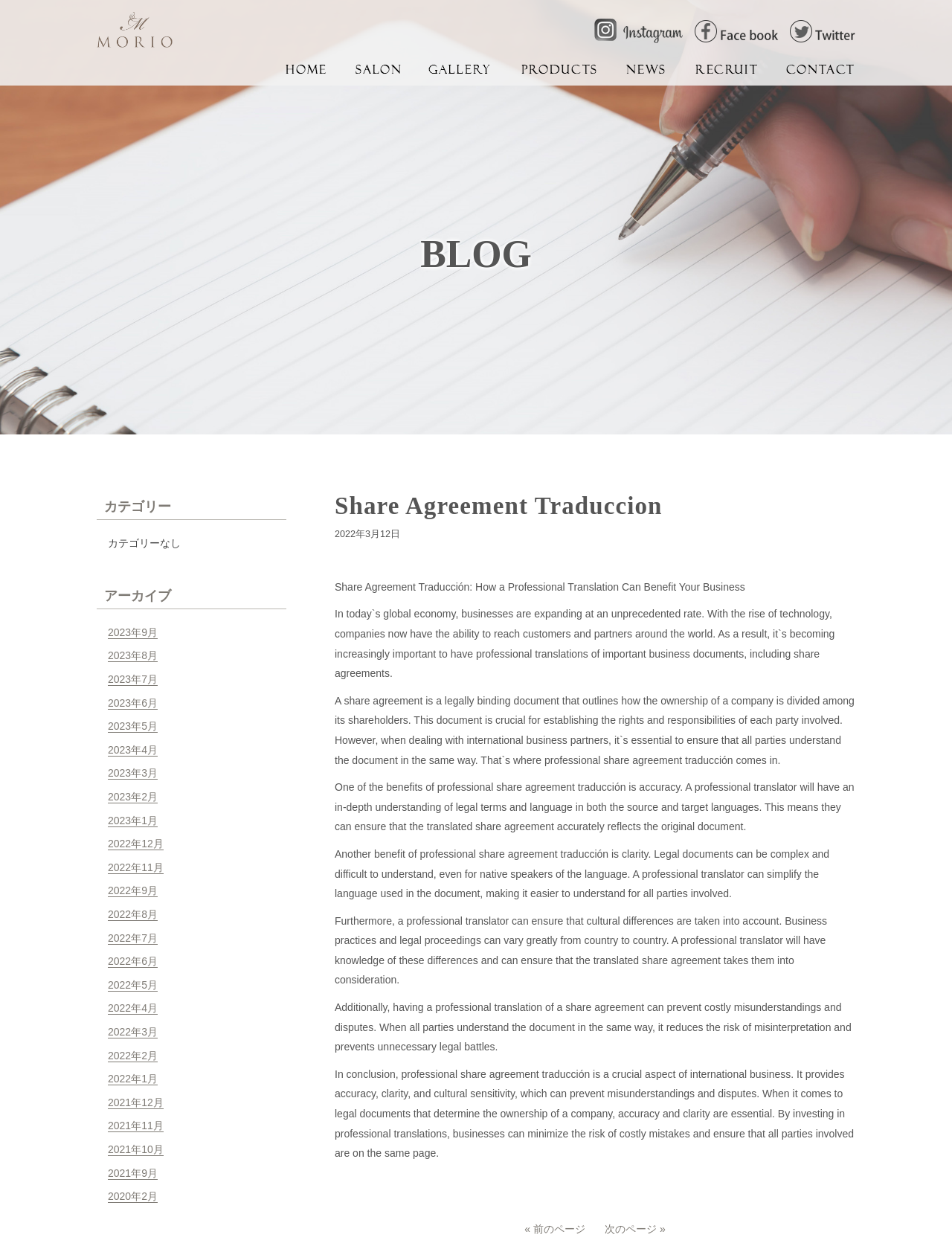What is the title of the blog post?
Look at the screenshot and provide an in-depth answer.

I determined the answer by looking at the heading 'Share Agreement Traducción' located at the top-center of the webpage. This heading is the title of the blog post.